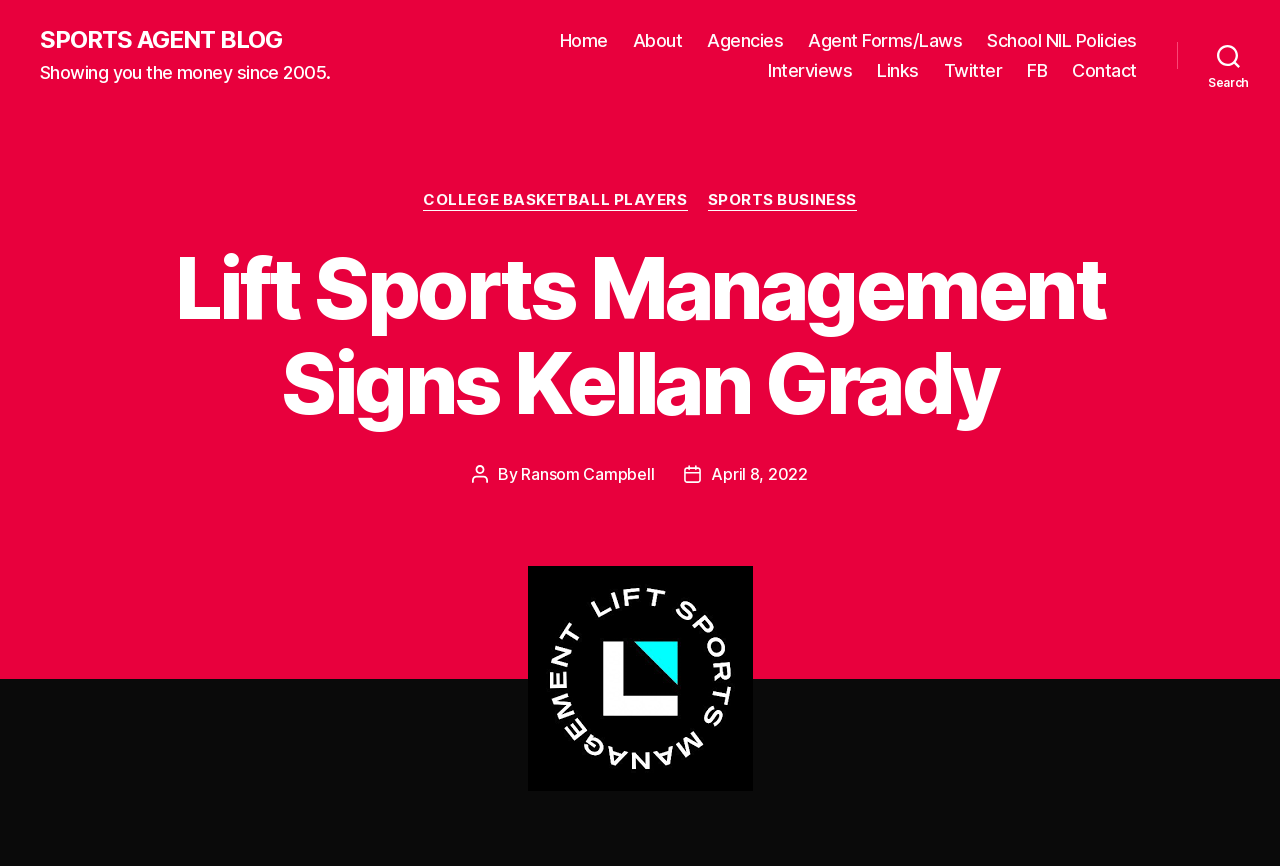Show me the bounding box coordinates of the clickable region to achieve the task as per the instruction: "Visit the 'Blog' page".

None